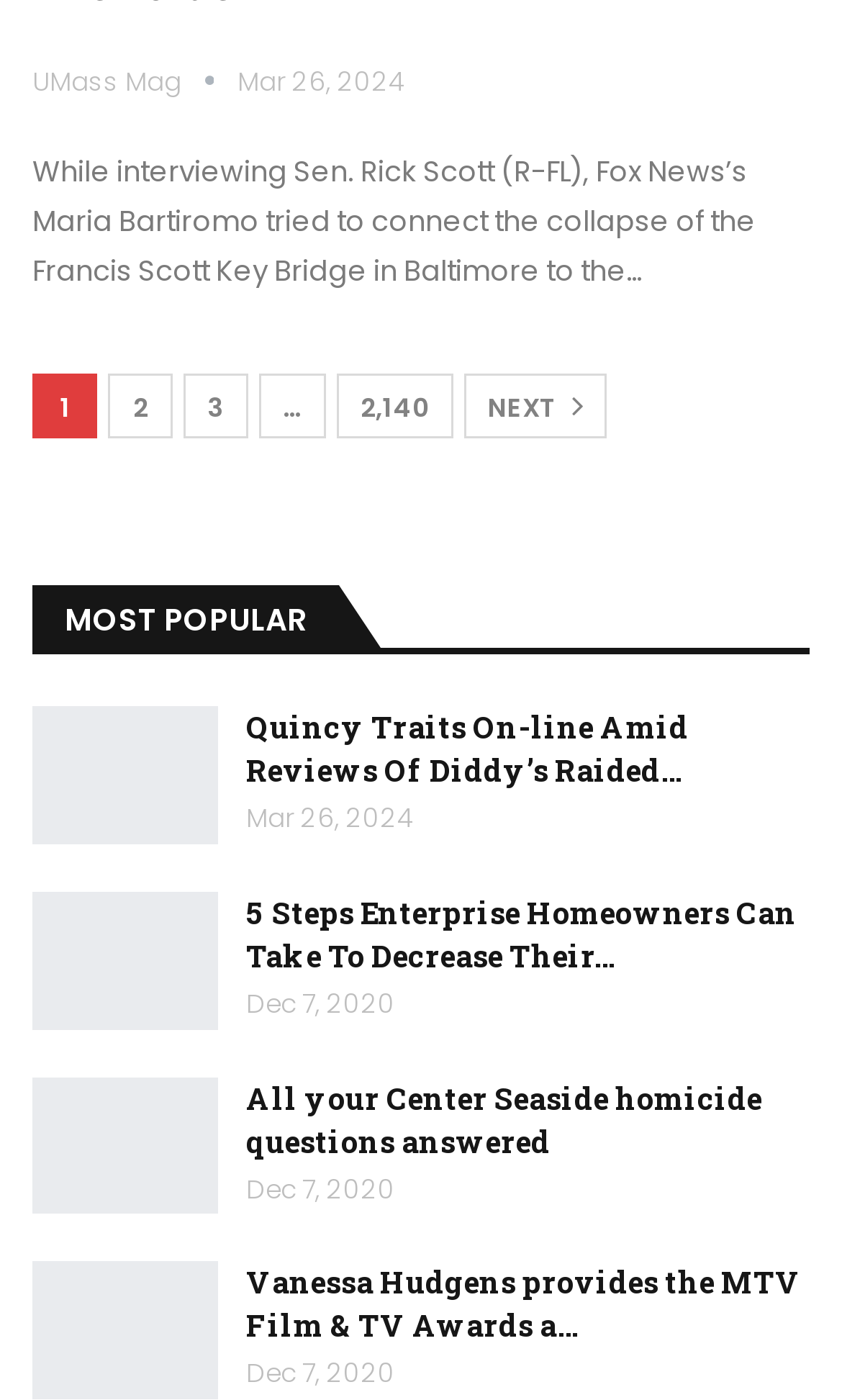How many pages of news articles are there? Please answer the question using a single word or phrase based on the image.

At least 2